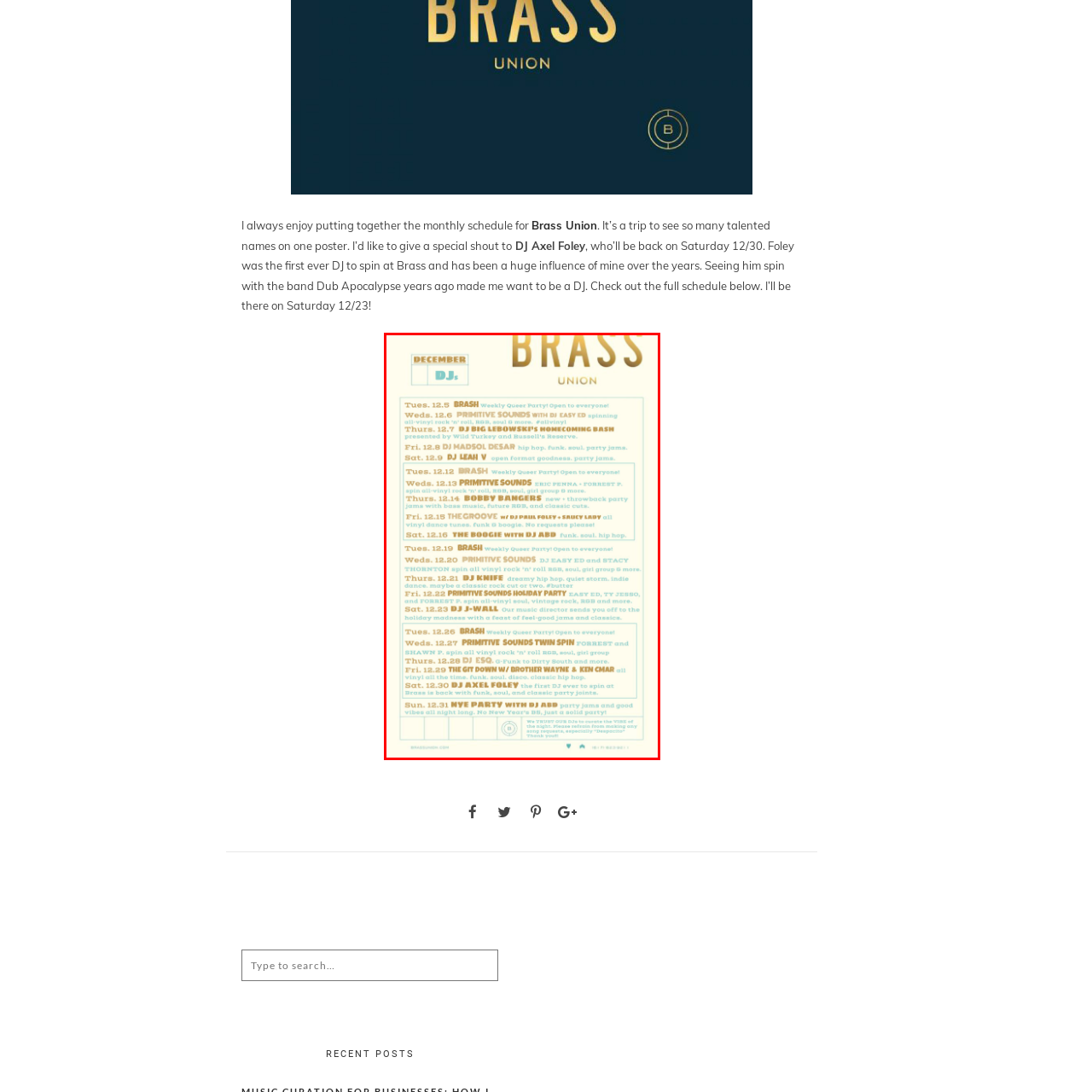Study the image enclosed in red and provide a single-word or short-phrase answer: What type of parties are featured in the schedule?

Themed parties